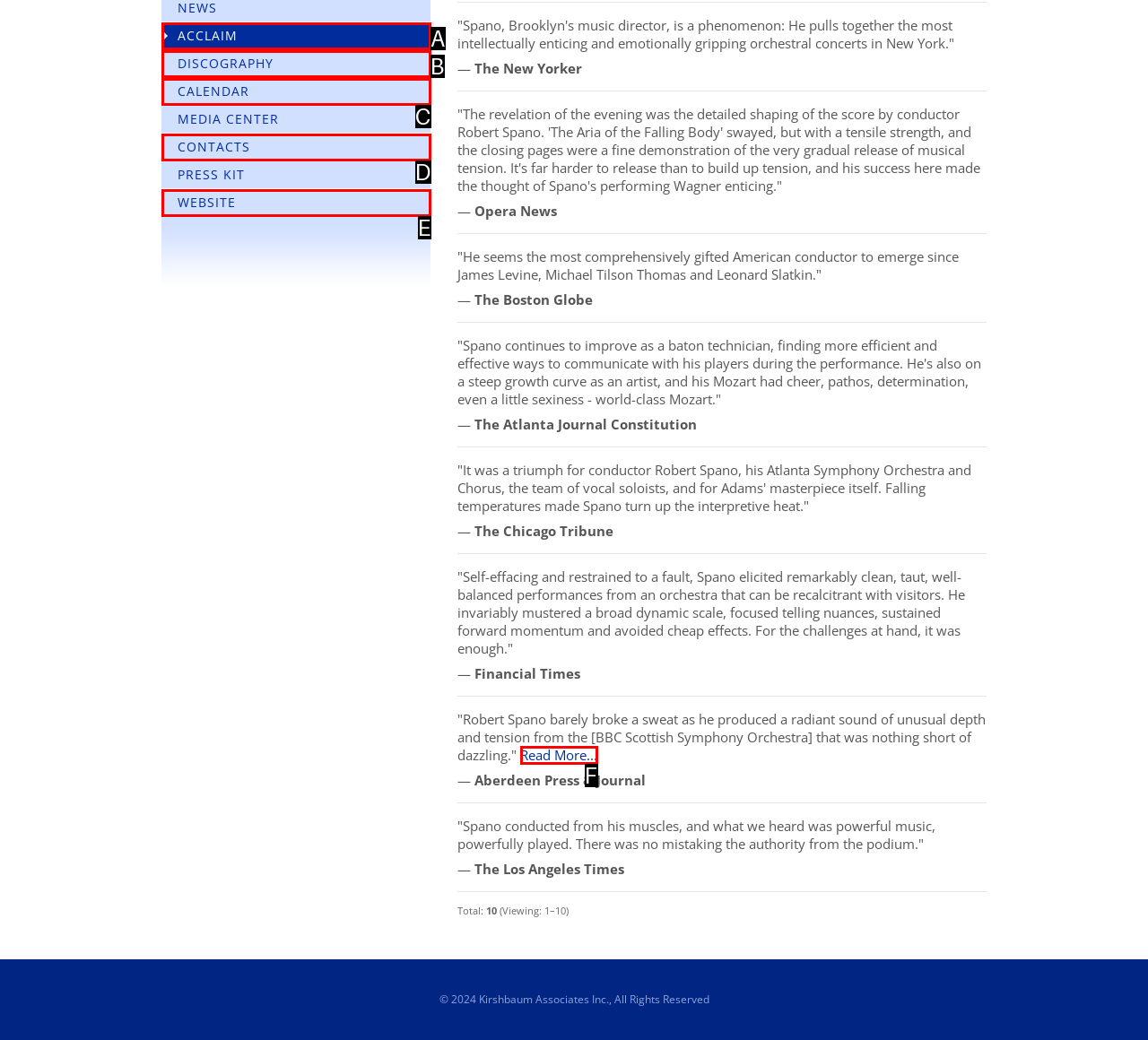Based on the element description: Calendar, choose the HTML element that matches best. Provide the letter of your selected option.

C